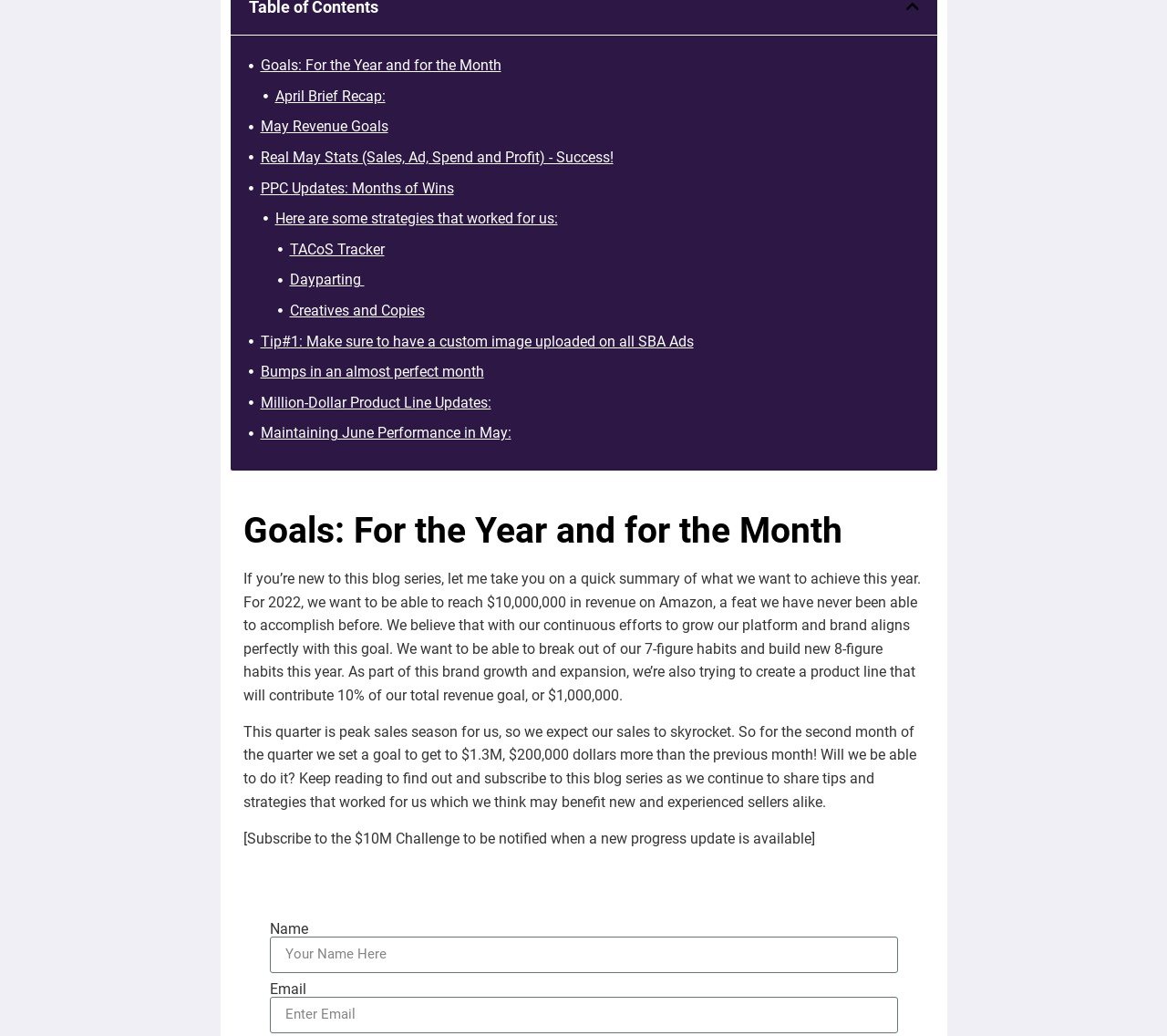Determine the bounding box coordinates for the clickable element to execute this instruction: "Click the 'LEARN MORE' link". Provide the coordinates as four float numbers between 0 and 1, i.e., [left, top, right, bottom].

None